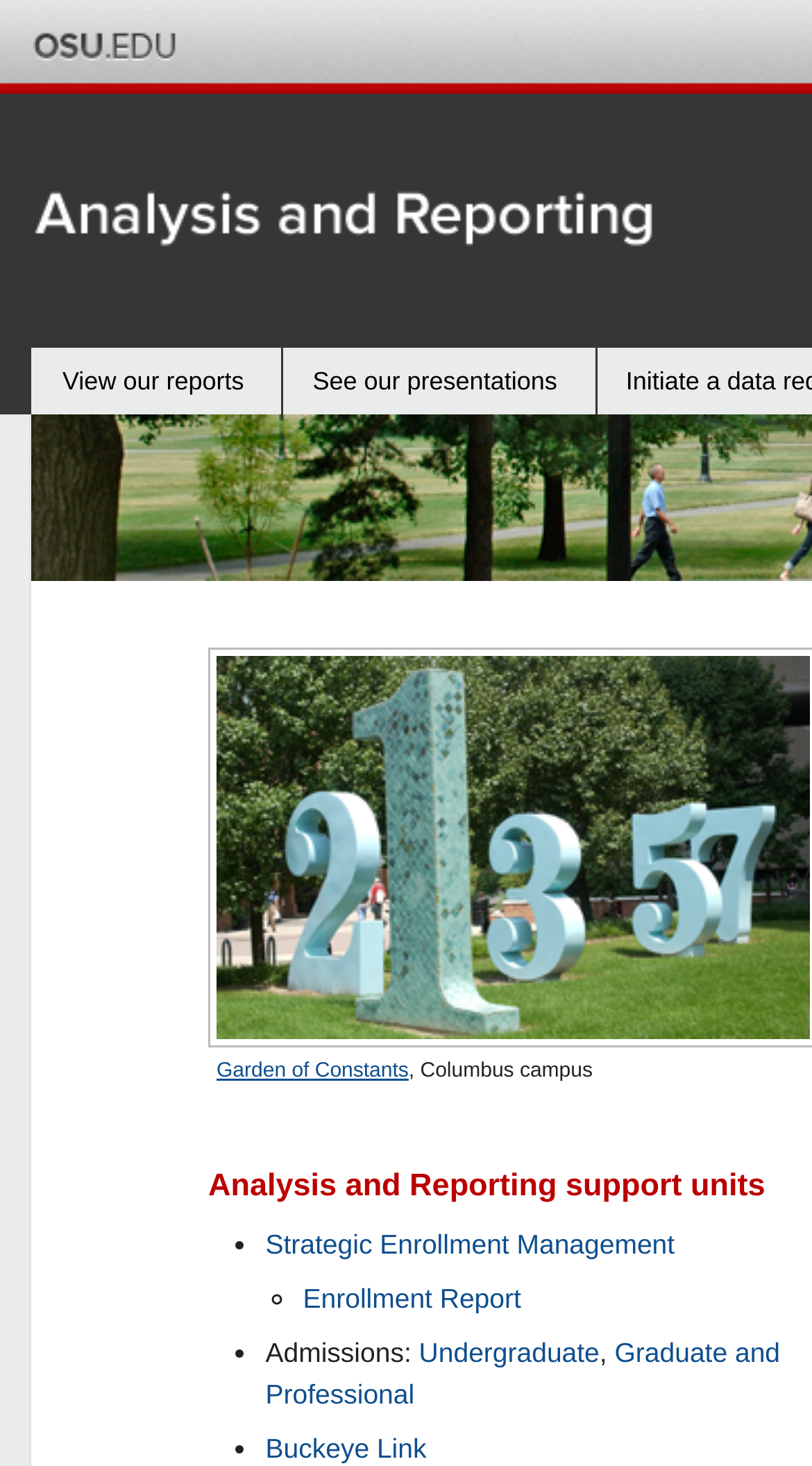How many types of admissions are mentioned?
Based on the screenshot, give a detailed explanation to answer the question.

The answer can be found by looking at the admissions section on the webpage. There are two types of admissions mentioned: 'Undergraduate' and 'Graduate and Professional'.